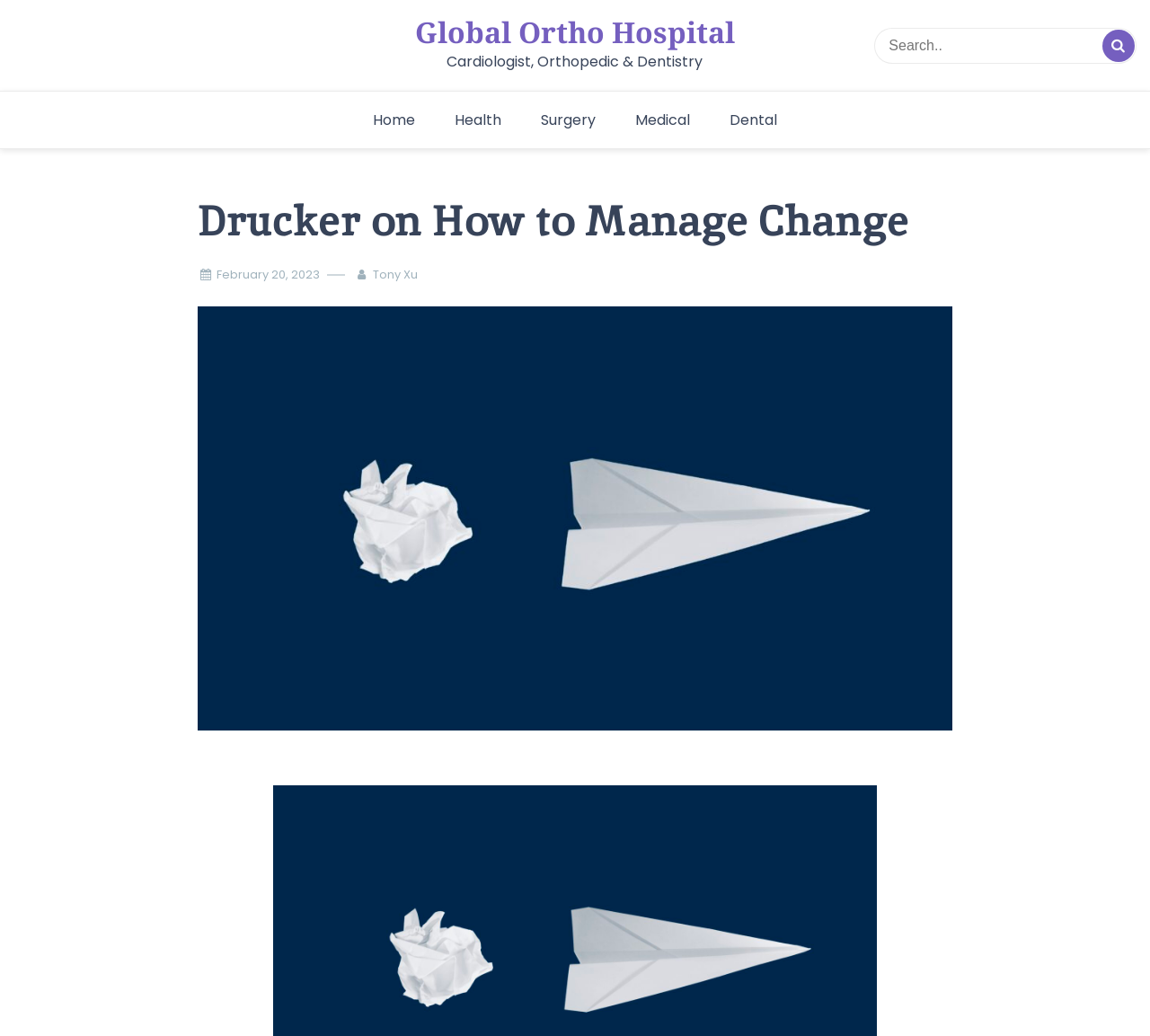Please locate and generate the primary heading on this webpage.

Drucker on How to Manage Change